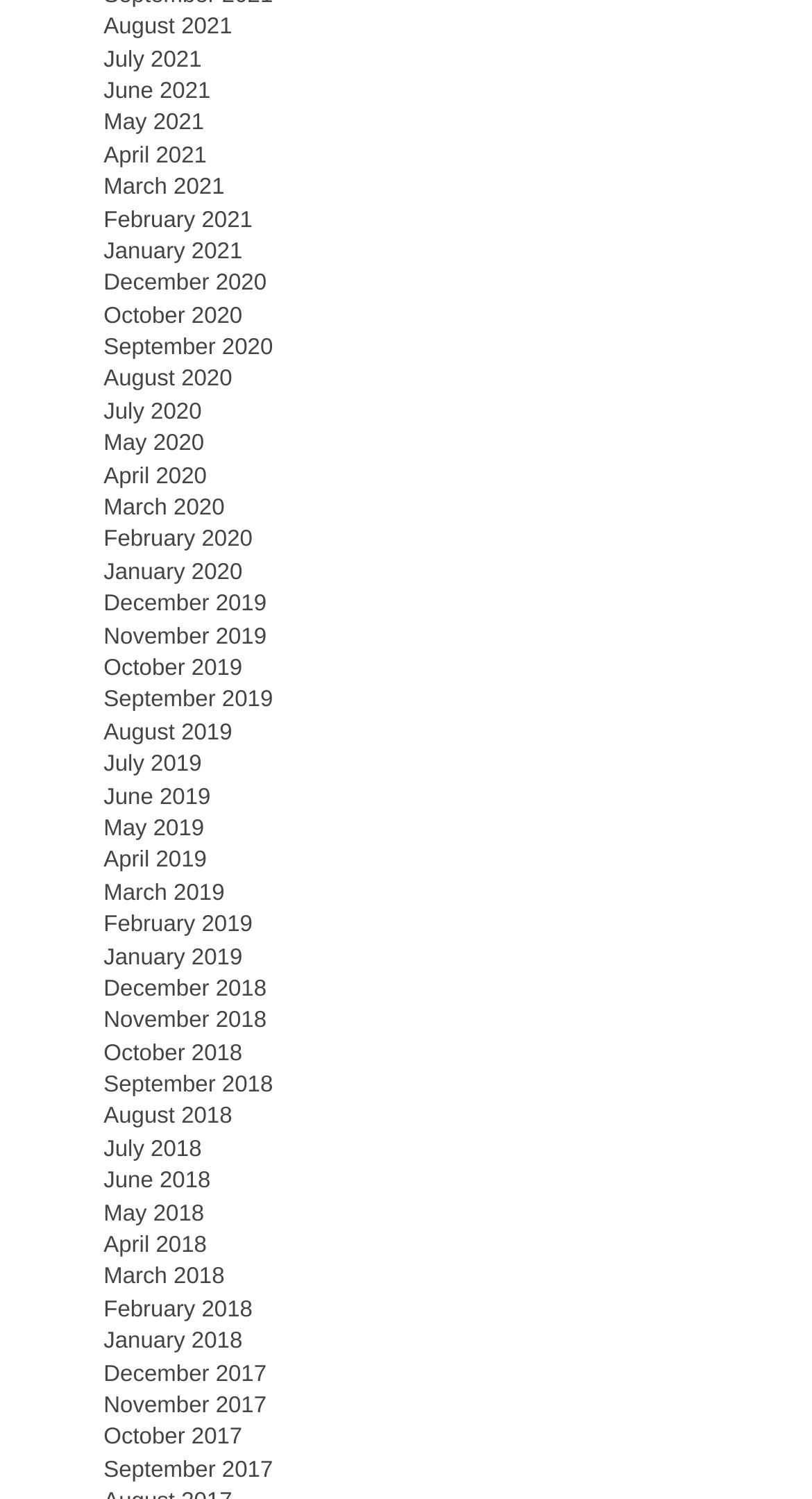Reply to the question with a single word or phrase:
What are the links on the webpage?

Monthly links